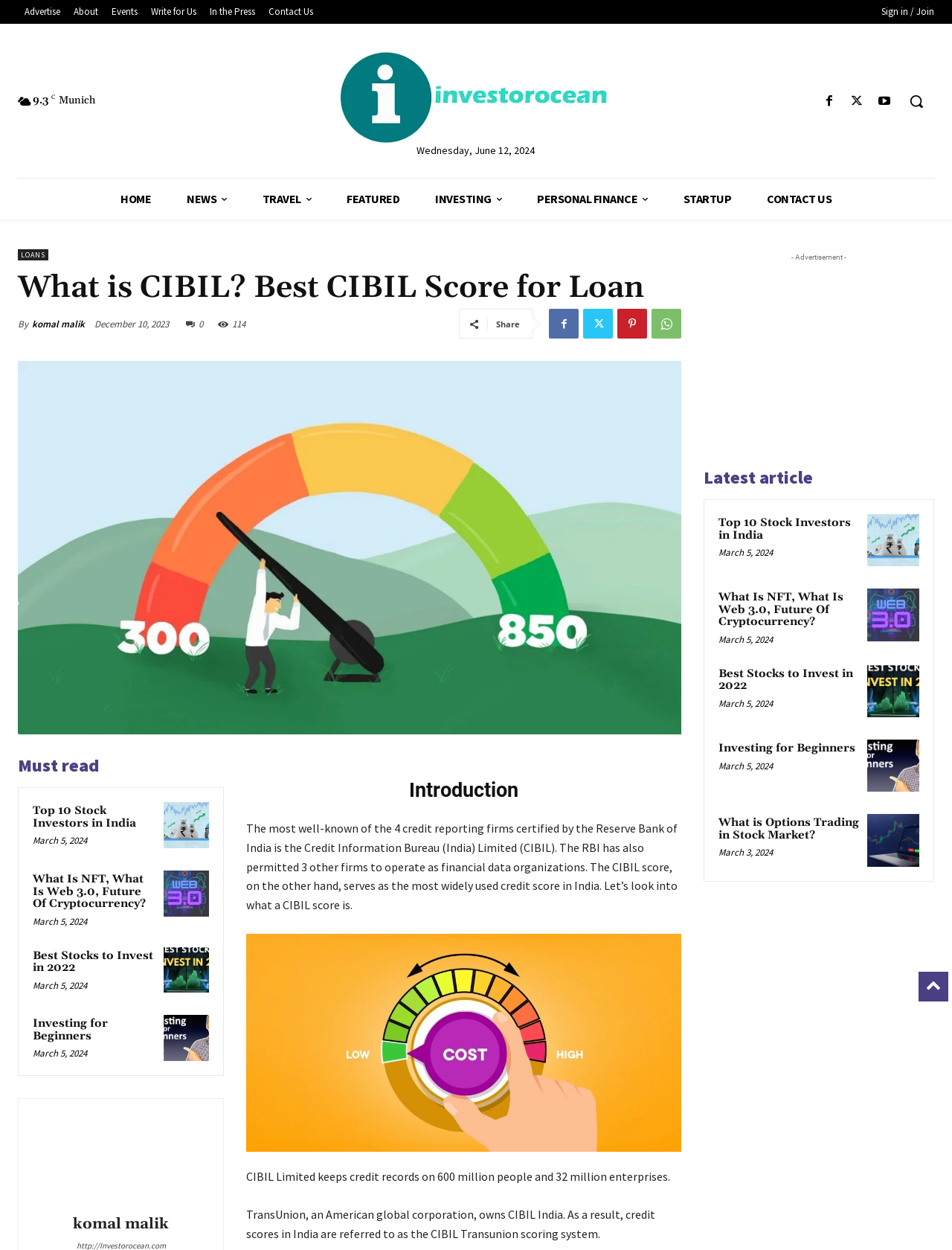Provide the text content of the webpage's main heading.

What is CIBIL? Best CIBIL Score for Loan